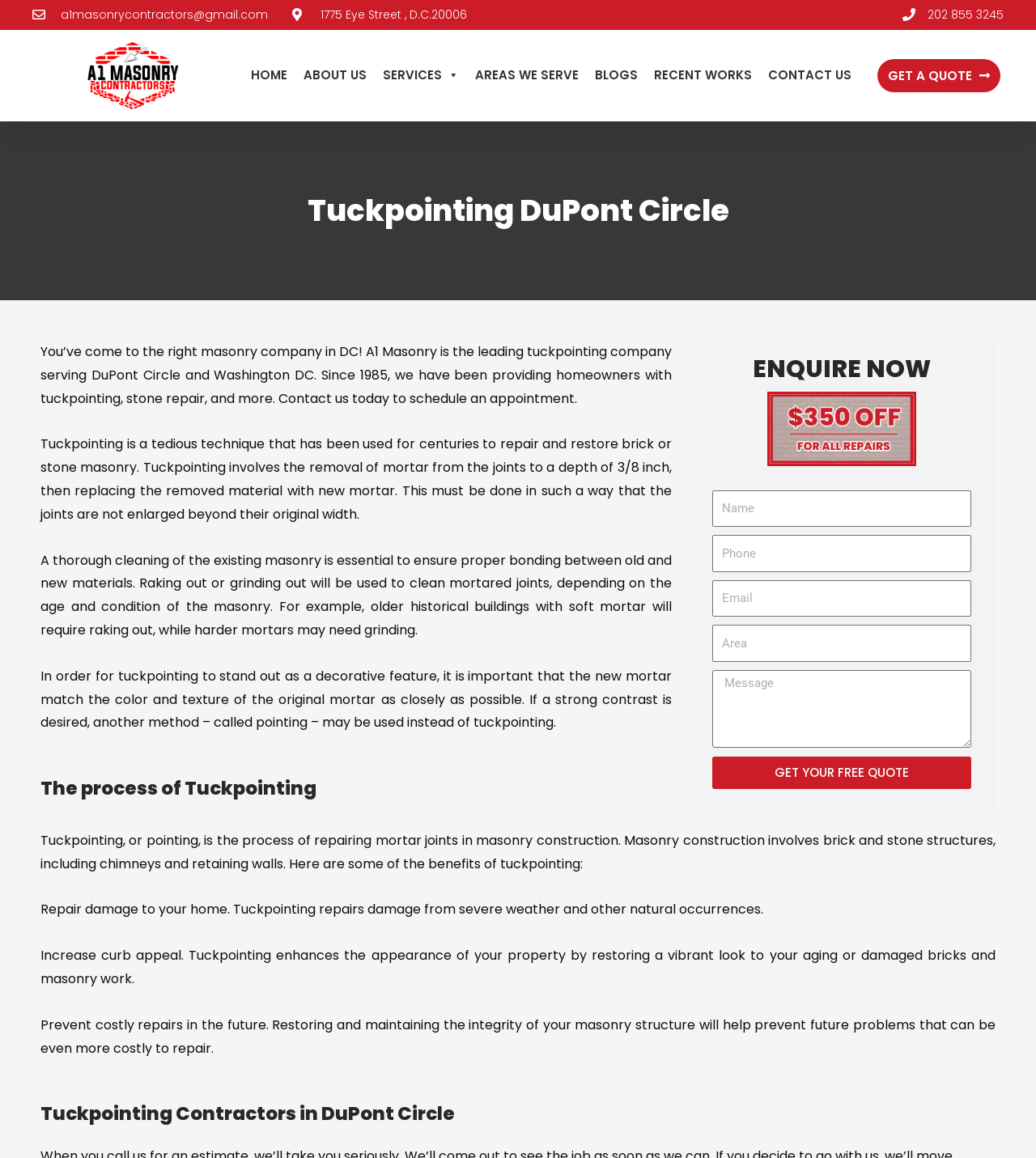Find the bounding box coordinates of the clickable region needed to perform the following instruction: "Click the 'CONTACT US' link". The coordinates should be provided as four float numbers between 0 and 1, i.e., [left, top, right, bottom].

[0.734, 0.051, 0.83, 0.079]